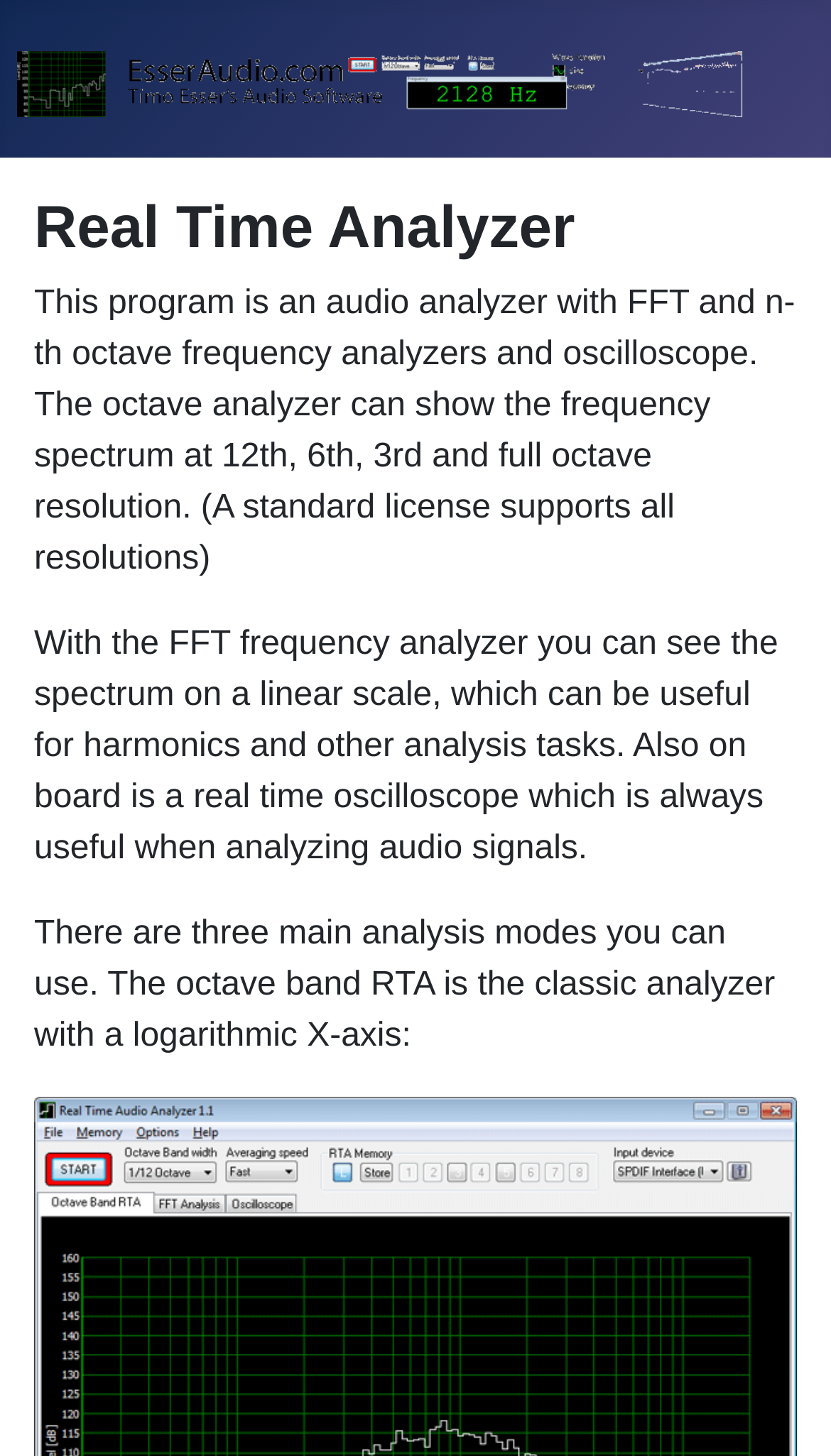Please answer the following query using a single word or phrase: 
What is the resolution of the octave analyzer?

12th, 6th, 3rd and full octave